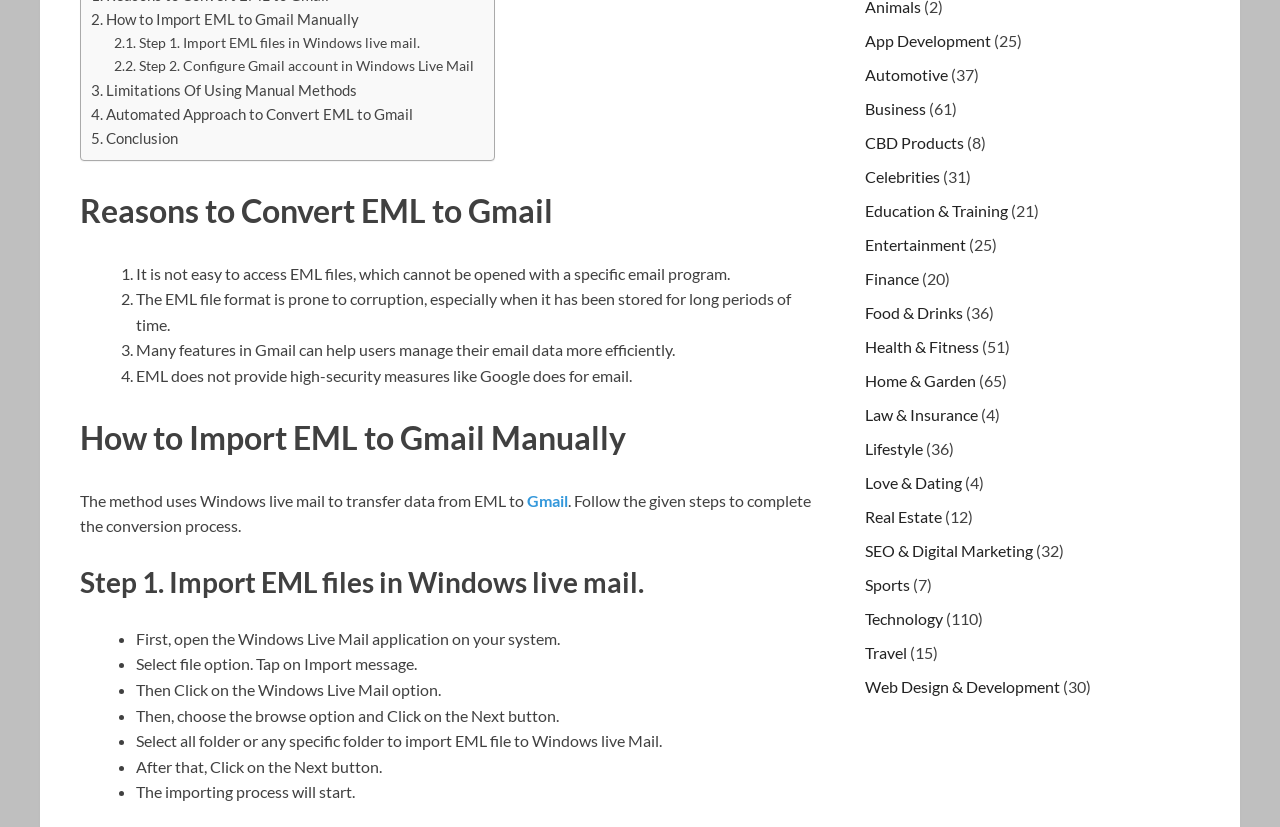Specify the bounding box coordinates of the area to click in order to execute this command: 'Click on 'Gmail''. The coordinates should consist of four float numbers ranging from 0 to 1, and should be formatted as [left, top, right, bottom].

[0.412, 0.593, 0.444, 0.616]